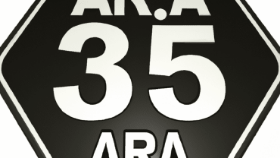Look at the image and write a detailed answer to the question: 
What is the purpose of the sign?

The caption suggests that the sign may relate to travel or navigation within a designated region, implying that its purpose is to provide direction or guidance to travelers.